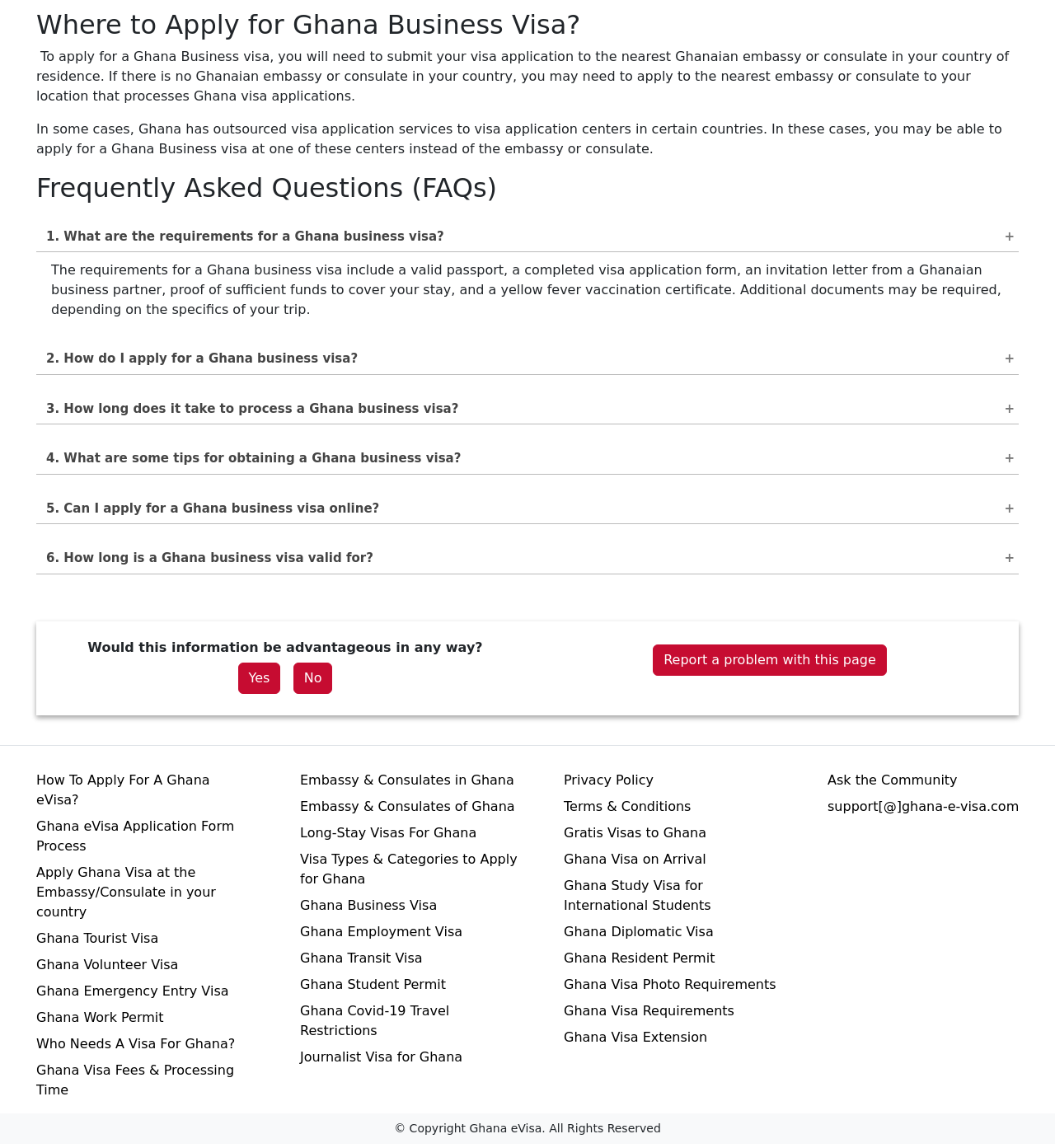Determine the bounding box coordinates of the clickable region to follow the instruction: "Click the 'Report a problem with this page' link".

[0.629, 0.567, 0.83, 0.581]